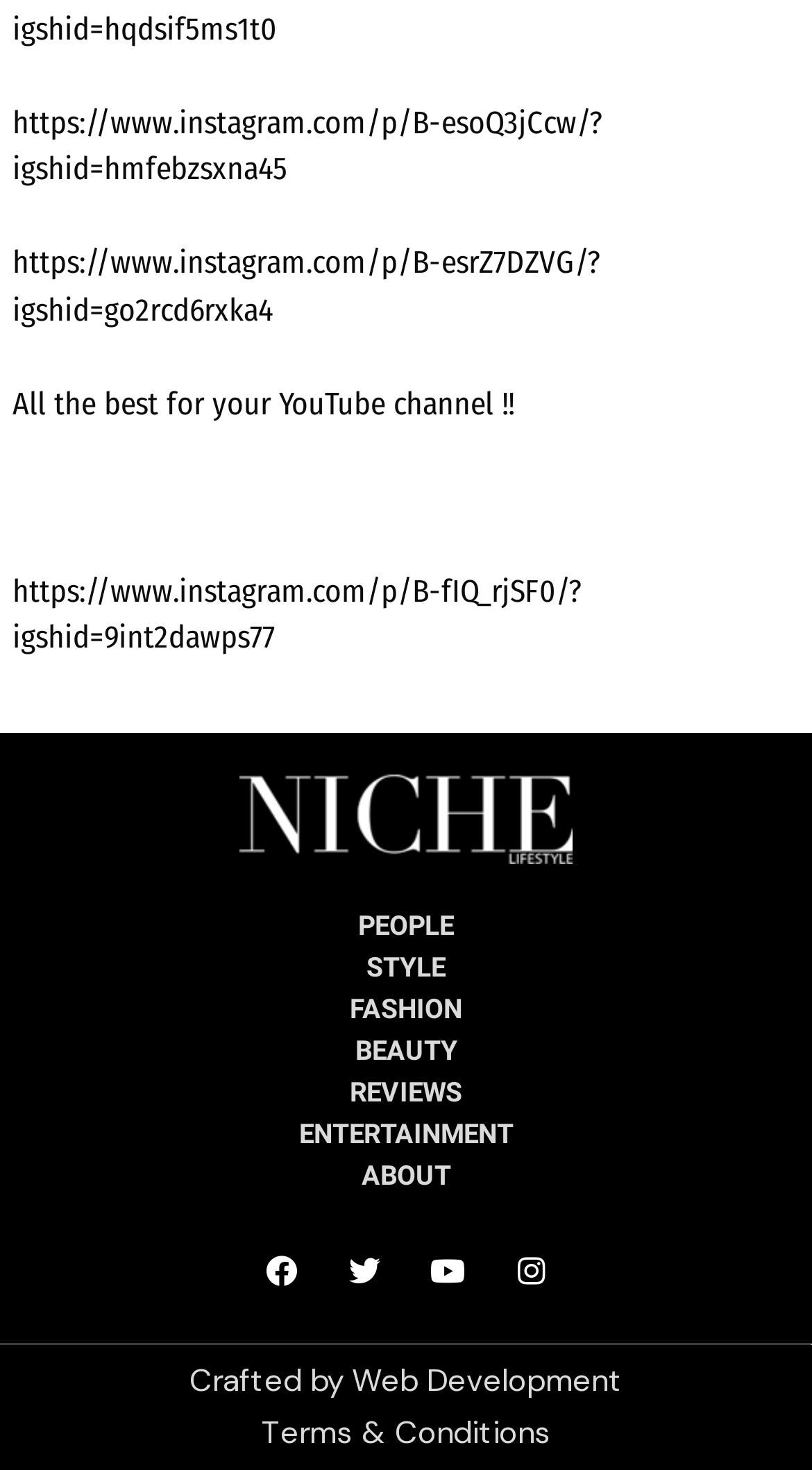Based on the element description: "Terms & Conditions", identify the UI element and provide its bounding box coordinates. Use four float numbers between 0 and 1, [left, top, right, bottom].

[0.322, 0.961, 0.678, 0.989]